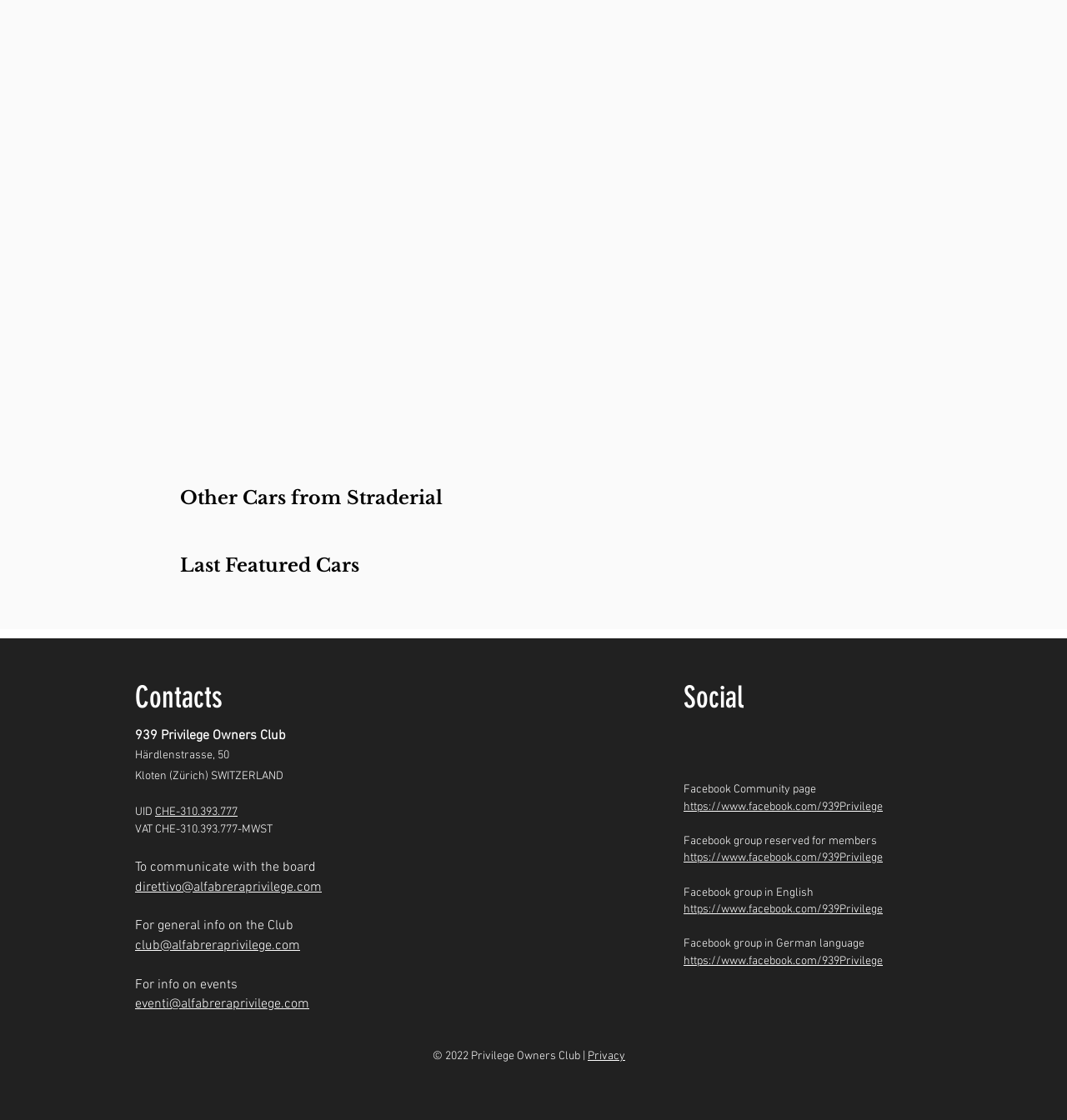Please specify the bounding box coordinates of the element that should be clicked to execute the given instruction: 'read about the author'. Ensure the coordinates are four float numbers between 0 and 1, expressed as [left, top, right, bottom].

None